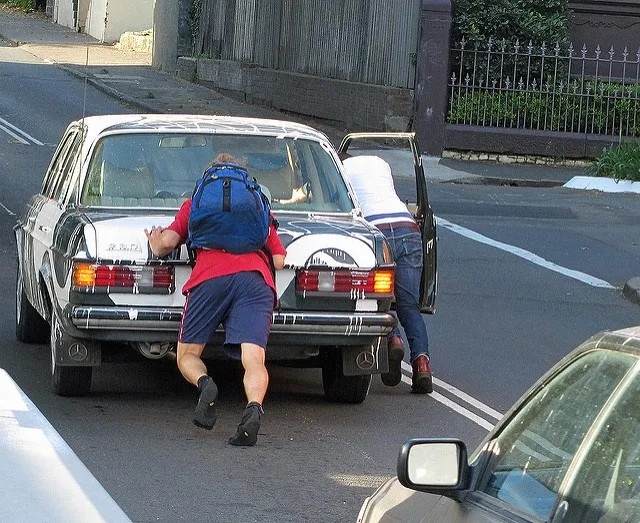Give a thorough description of the image, including any visible elements and their relationships.

In this candid scene, two individuals are actively engaged in an unexpected moment of assistance on a city street. One person, wearing a red shirt and blue shorts, leans against the back of a classic car, seemingly pushing or trying to steady it, while carrying a blue backpack. The other individual, dressed in a white shirt and denim jeans, is partially inside the car, possibly attempting to fix something or reach for an item. The street is lined with houses and greenery, setting a typical urban backdrop. This image captures a moment of camaraderie and quick problem-solving in everyday life, illustrating how people come together in moments of need.